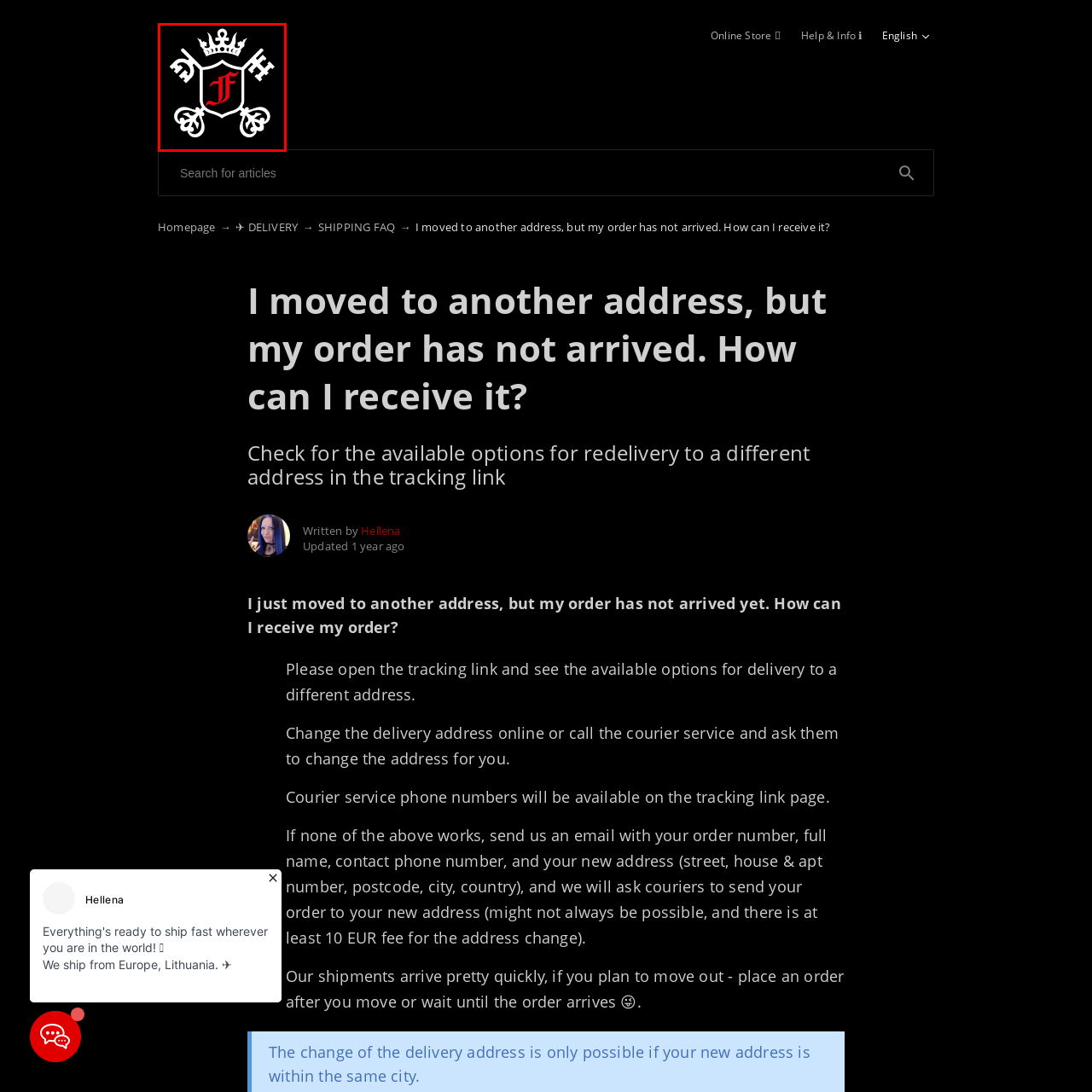What color is the background of the emblem?
Analyze the image enclosed by the red bounding box and reply with a one-word or phrase answer.

Black